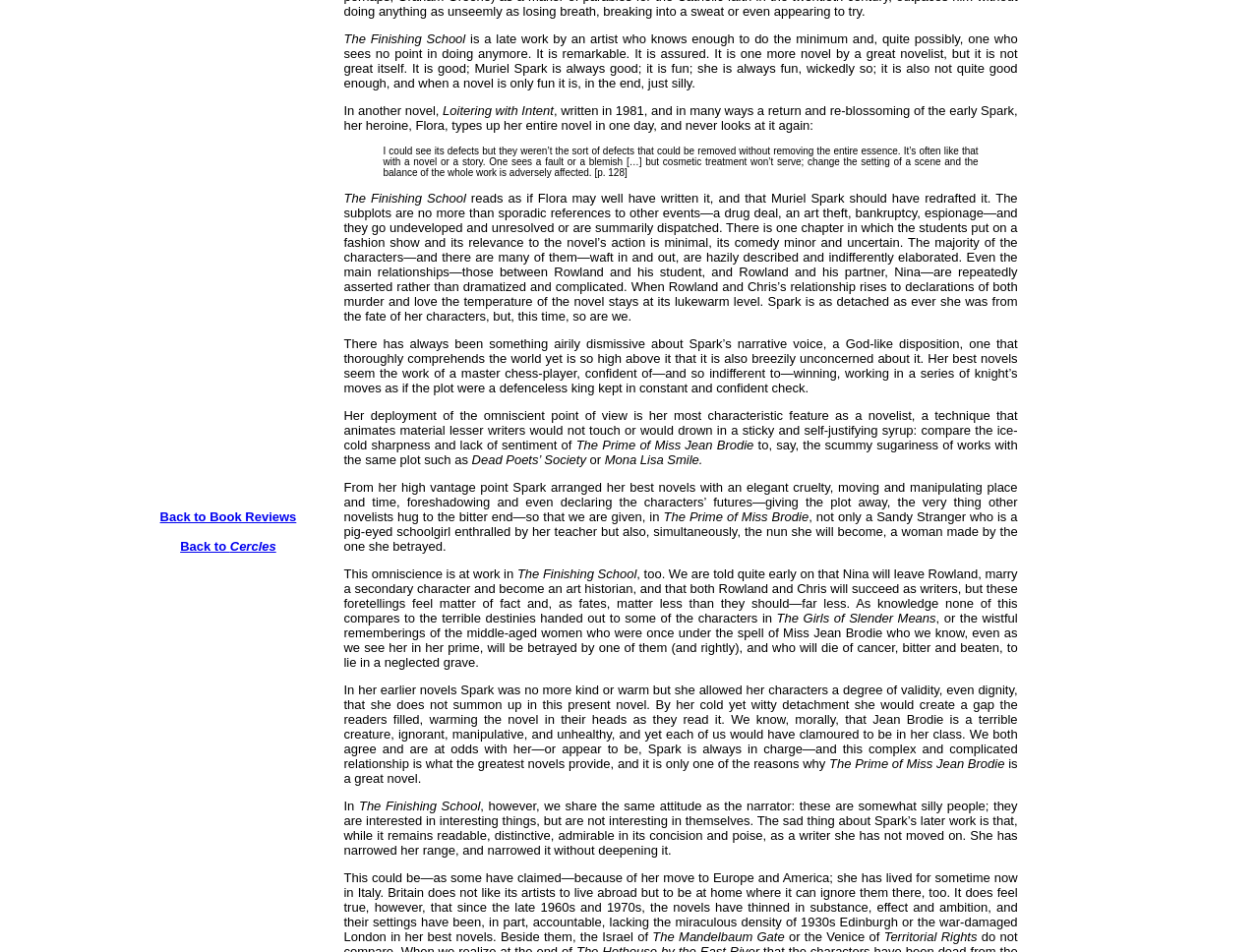Determine the bounding box of the UI element mentioned here: "Back to Book Reviews". The coordinates must be in the format [left, top, right, bottom] with values ranging from 0 to 1.

[0.127, 0.536, 0.235, 0.551]